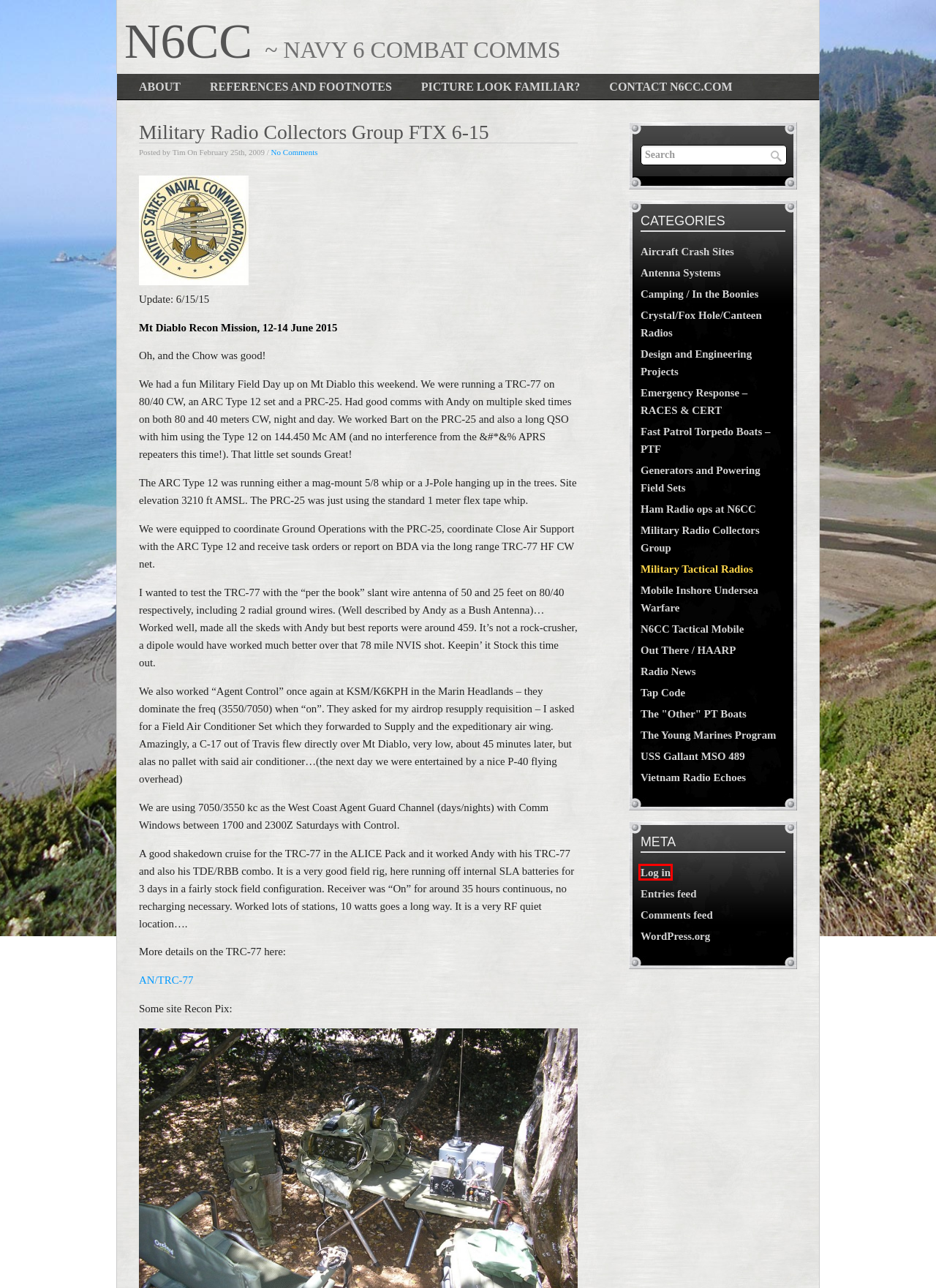Analyze the screenshot of a webpage featuring a red rectangle around an element. Pick the description that best fits the new webpage after interacting with the element inside the red bounding box. Here are the candidates:
A. TRC-77A HF CW Transceiver | N6CC
B. Military Tactical Radios | N6CC
C. Radio News | N6CC
D. Log In ‹ N6CC — WordPress
E. Design and Engineering Projects | N6CC
F. Contact N6CC.COM | N6CC
G. Mobile Inshore Undersea Warfare | N6CC
H. Emergency Response – RACES & CERT | N6CC

D